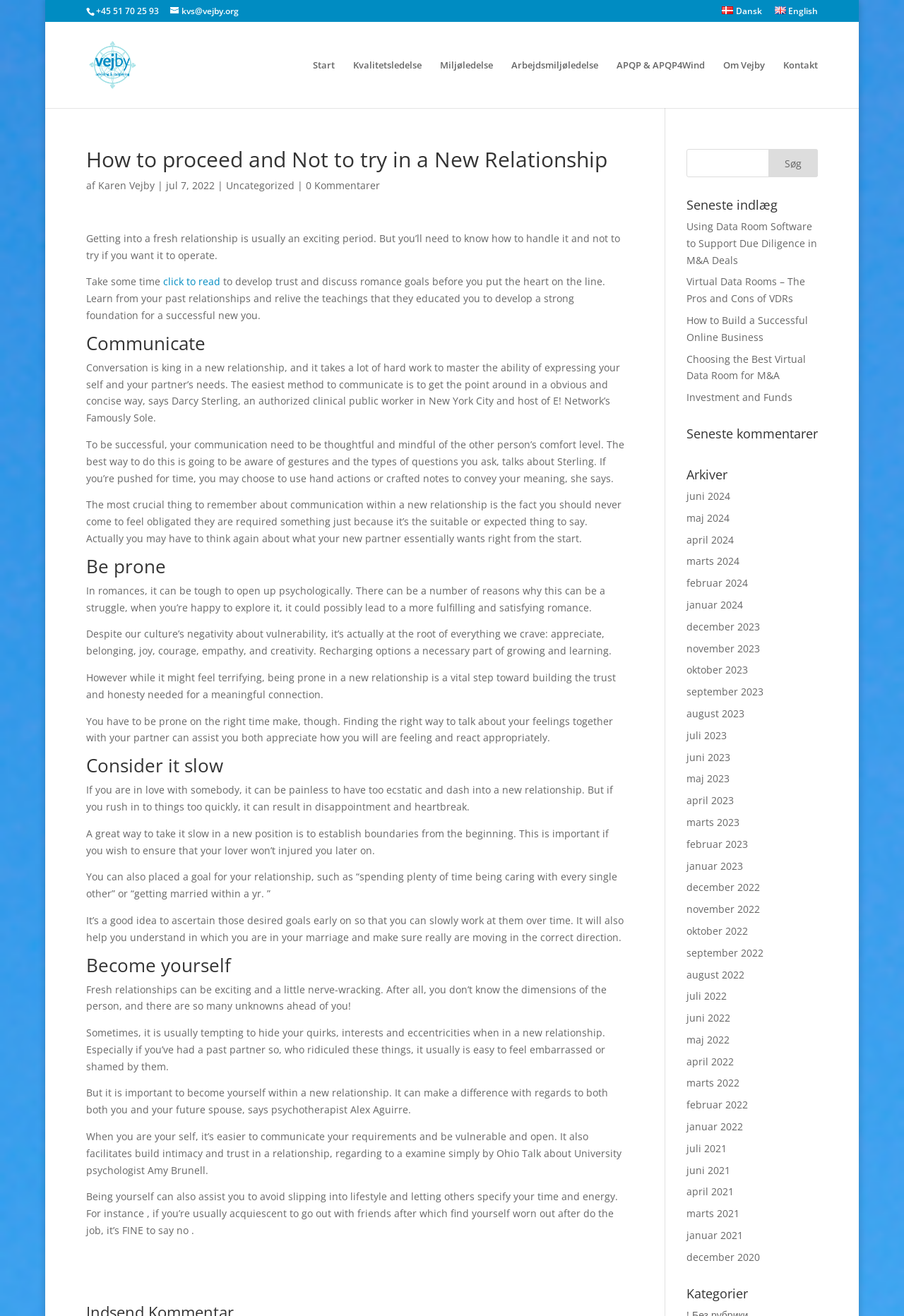Please find the bounding box coordinates for the clickable element needed to perform this instruction: "click the 'Vejby' link".

[0.098, 0.043, 0.18, 0.054]